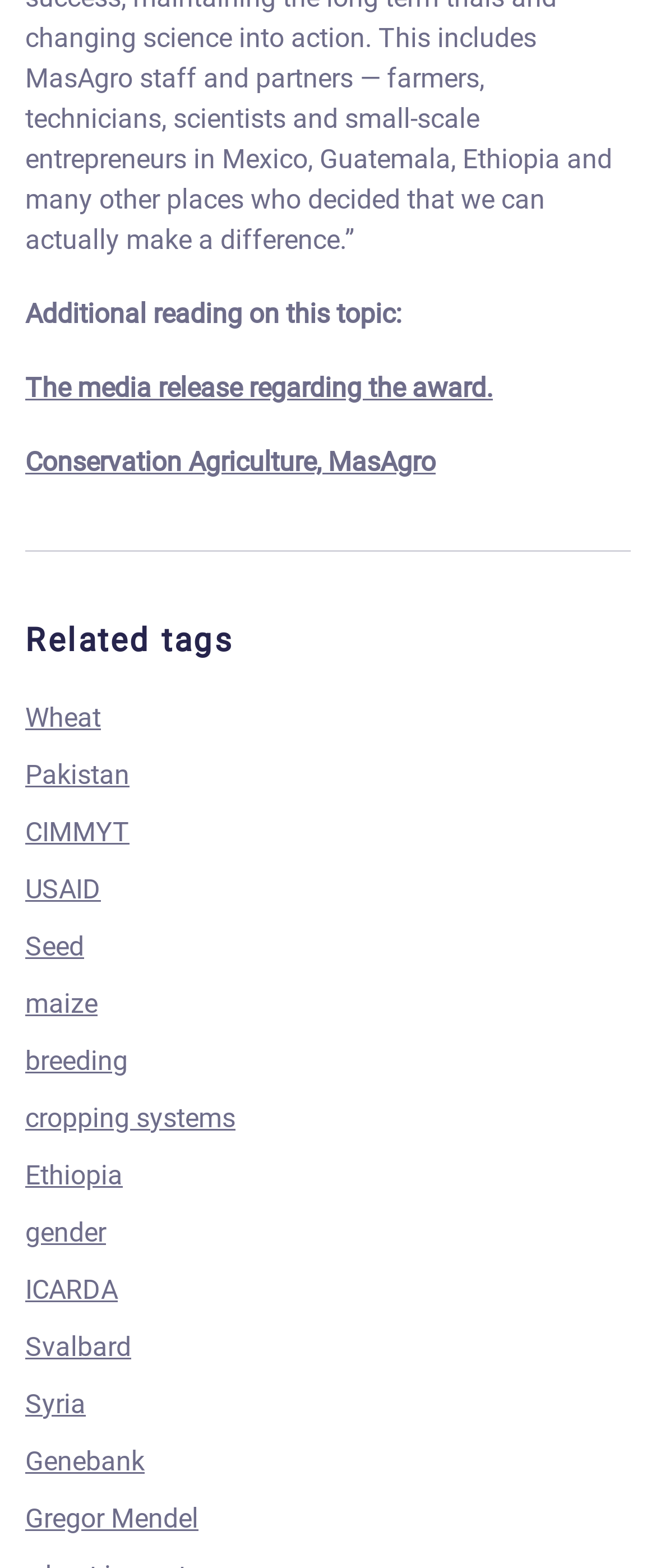Identify the bounding box coordinates of the region that should be clicked to execute the following instruction: "Read about Gregor Mendel".

[0.038, 0.958, 0.303, 0.978]